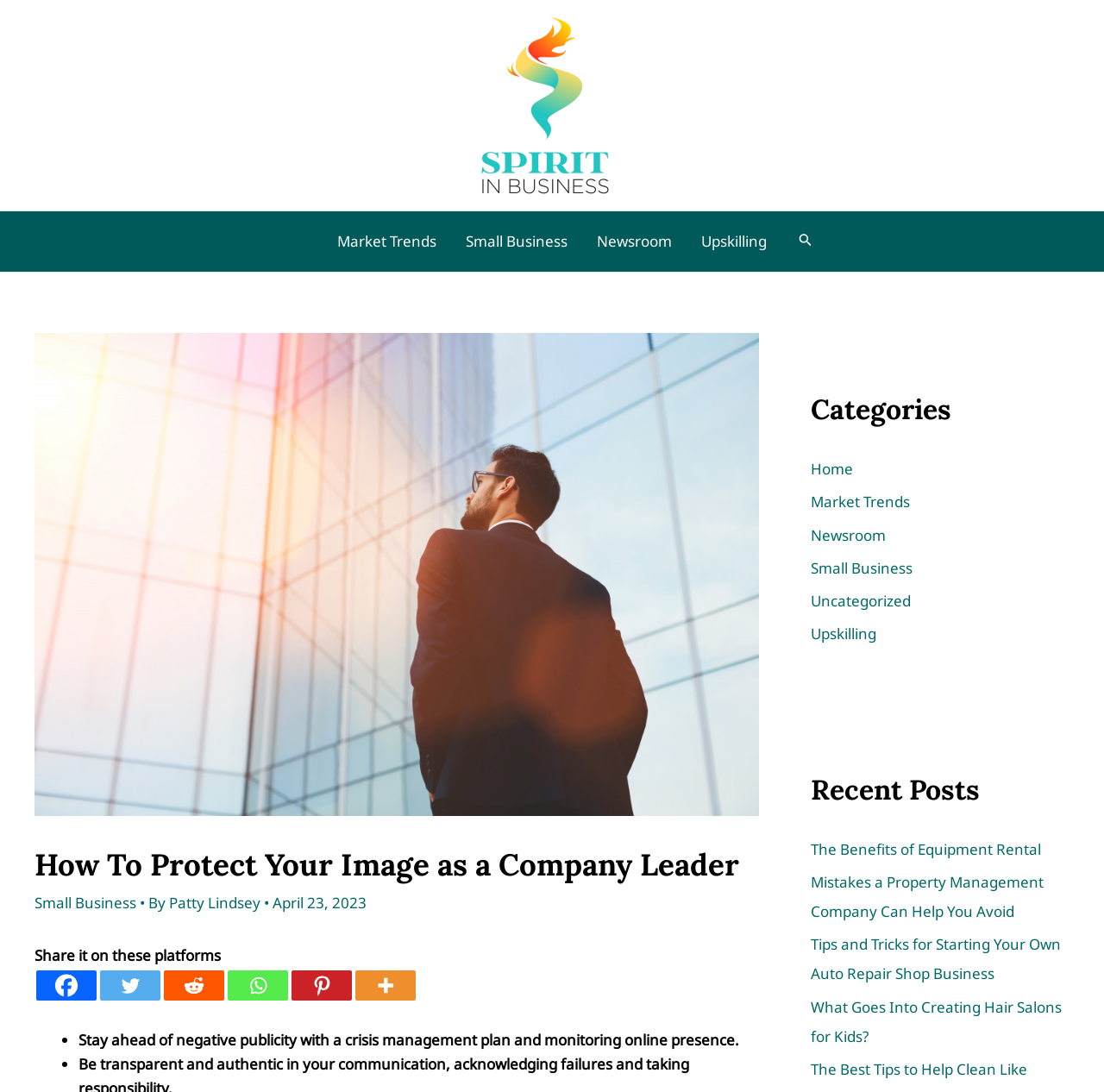What is the title of the article?
Please answer the question with as much detail as possible using the screenshot.

I found the title of the article by looking at the heading element with the text 'How To Protect Your Image as a Company Leader' which is located at the top of the webpage.